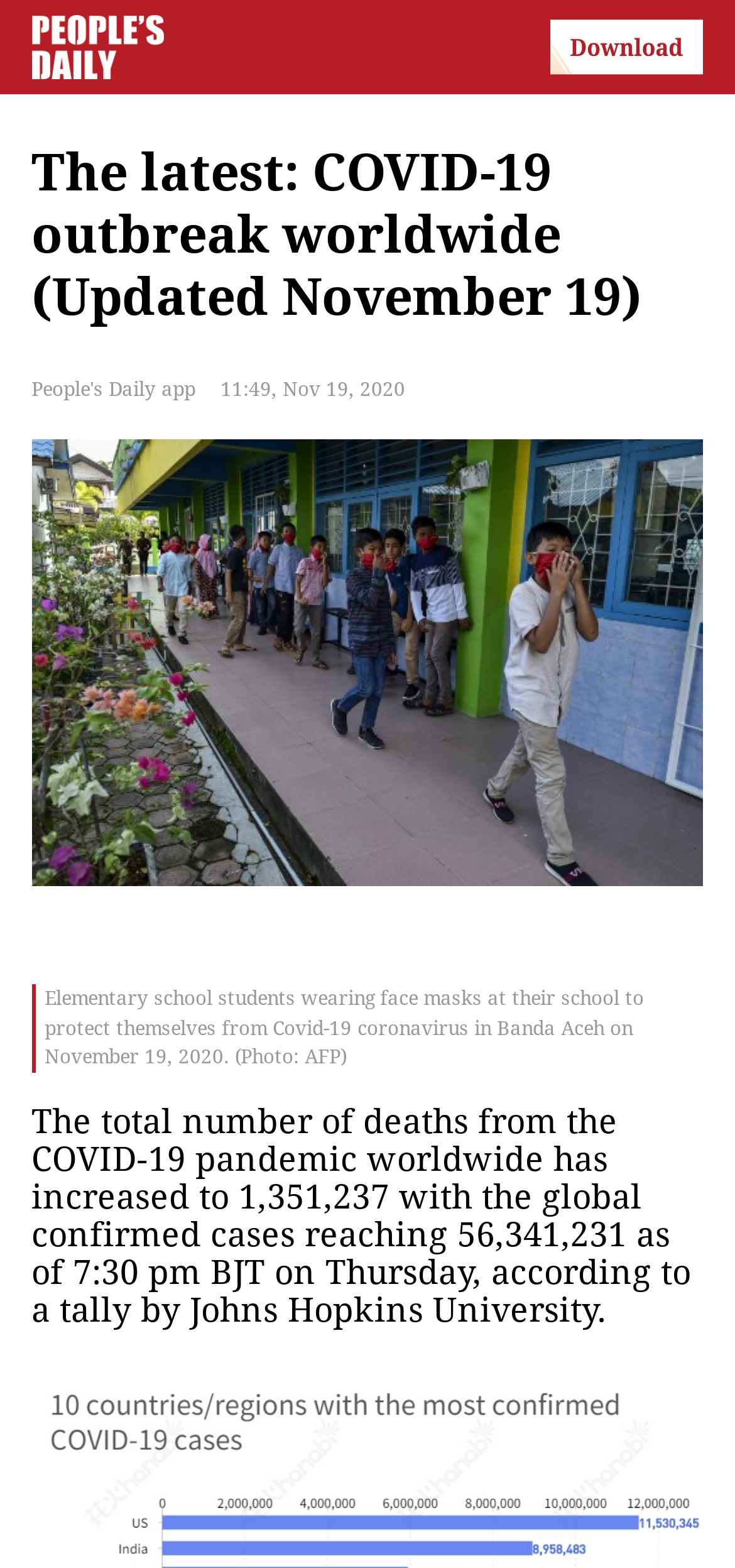What is the time of the latest update in BJT?
Answer the question in as much detail as possible.

The answer can be found in the paragraph of text that describes the current situation of the COVID-19 pandemic, which states '...as of 7:30 pm BJT on Thursday...'.